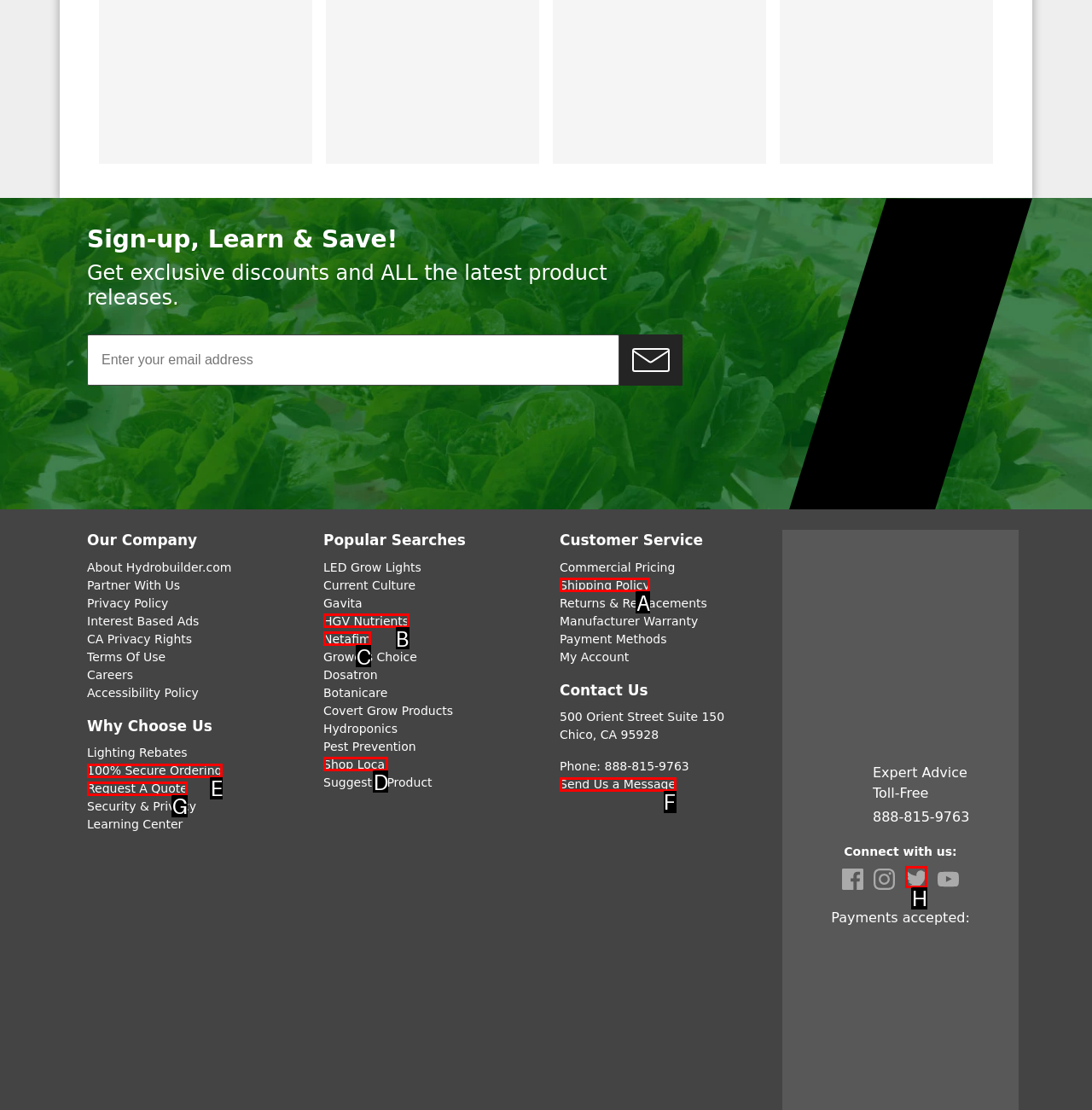Based on the description: Building Defects Inspections, identify the matching lettered UI element.
Answer by indicating the letter from the choices.

None